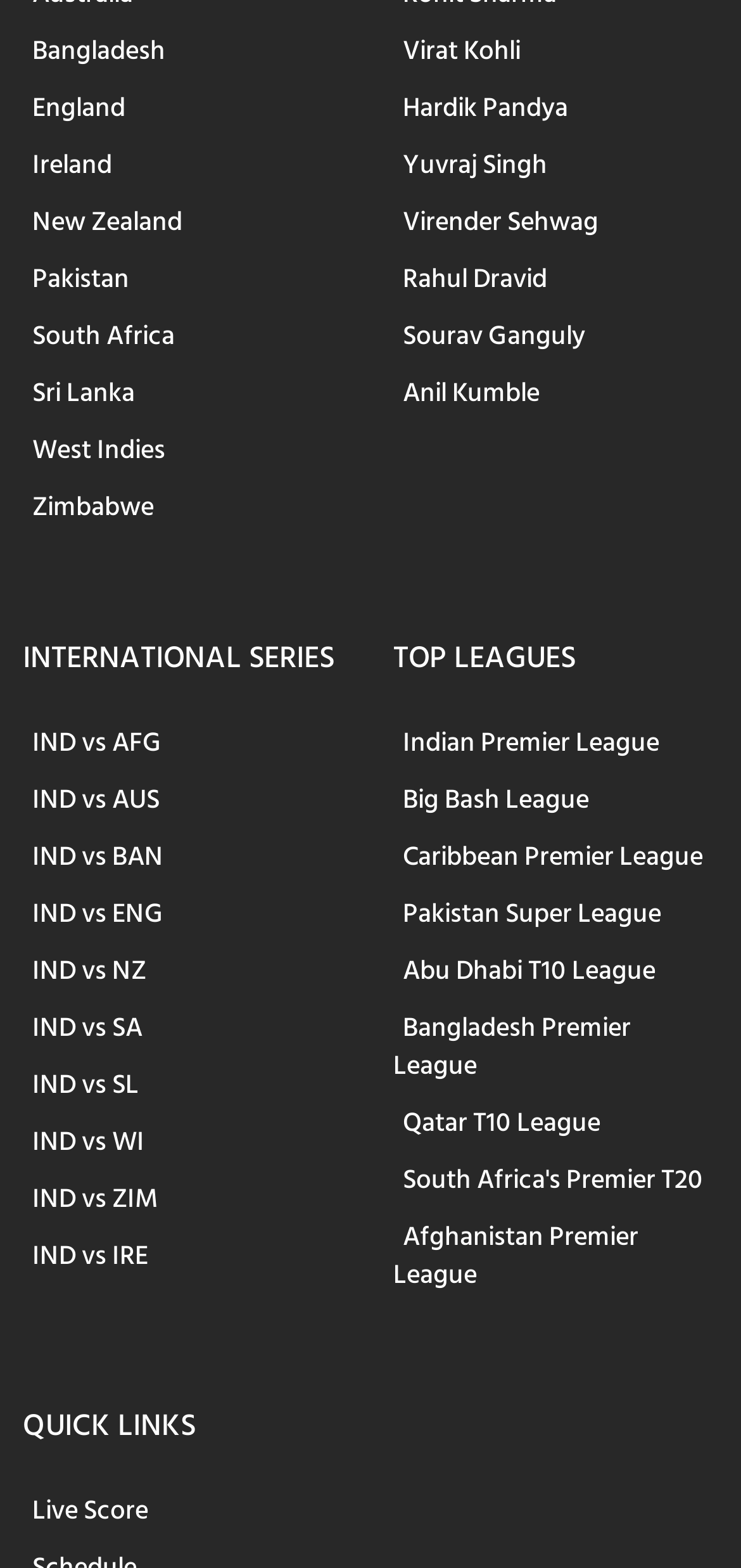What is the name of the series mentioned below IND vs AFG?
Provide a thorough and detailed answer to the question.

Under the 'INTERNATIONAL SERIES' section, I found a list of links to various series. The link below 'IND vs AFG' is 'IND vs AUS'.